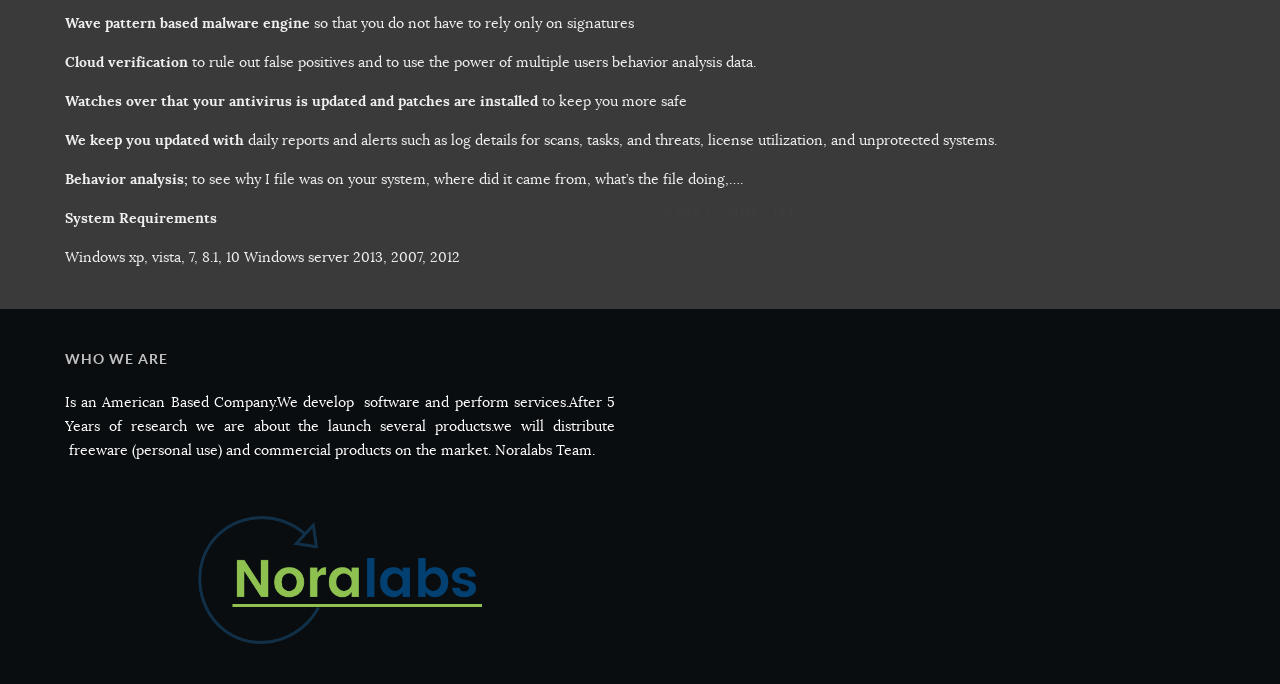Please predict the bounding box coordinates (top-left x, top-left y, bottom-right x, bottom-right y) for the UI element in the screenshot that fits the description: name="email" placeholder="Your Email"

[0.52, 0.663, 0.82, 0.729]